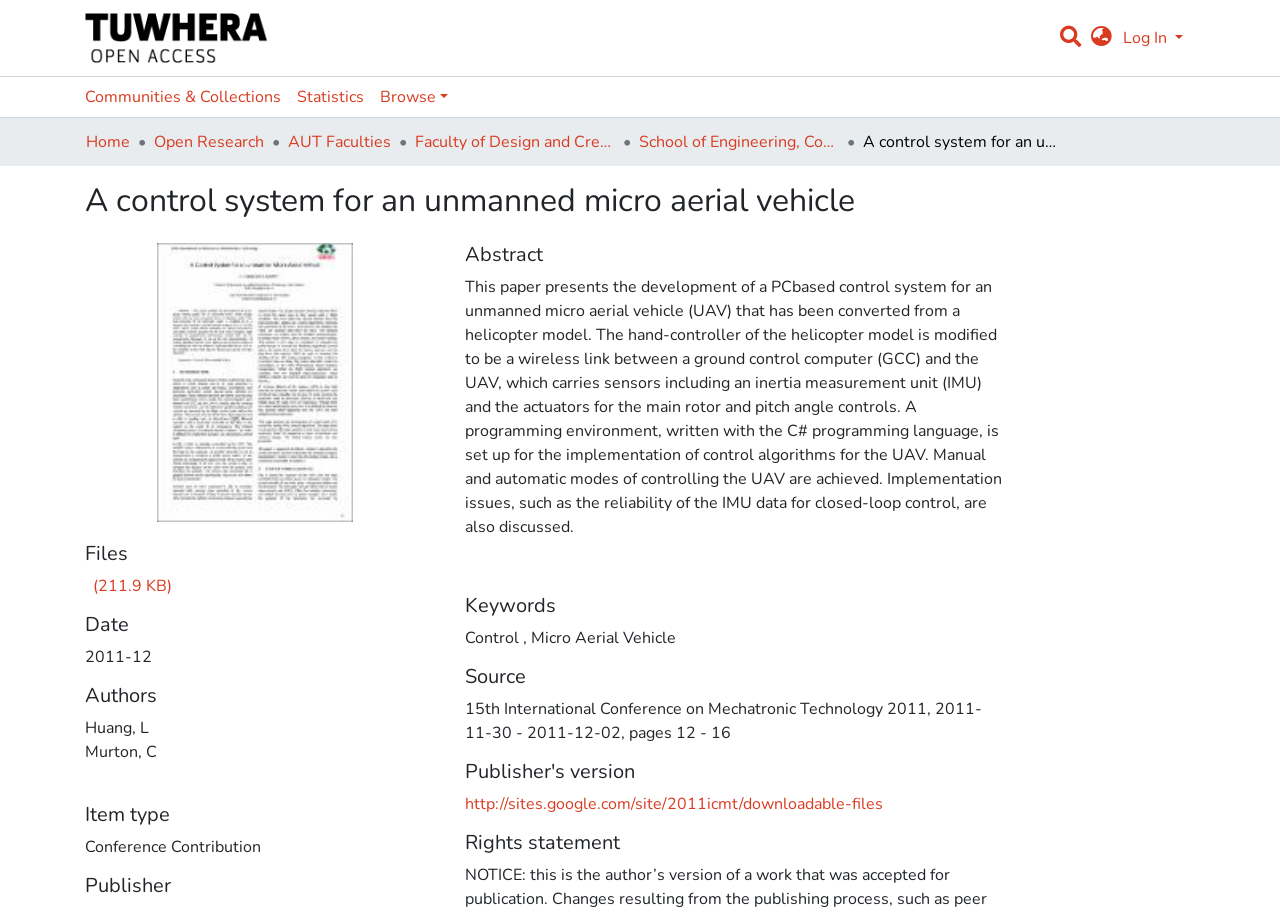Please identify the bounding box coordinates of the element's region that should be clicked to execute the following instruction: "Log in". The bounding box coordinates must be four float numbers between 0 and 1, i.e., [left, top, right, bottom].

[0.874, 0.03, 0.927, 0.054]